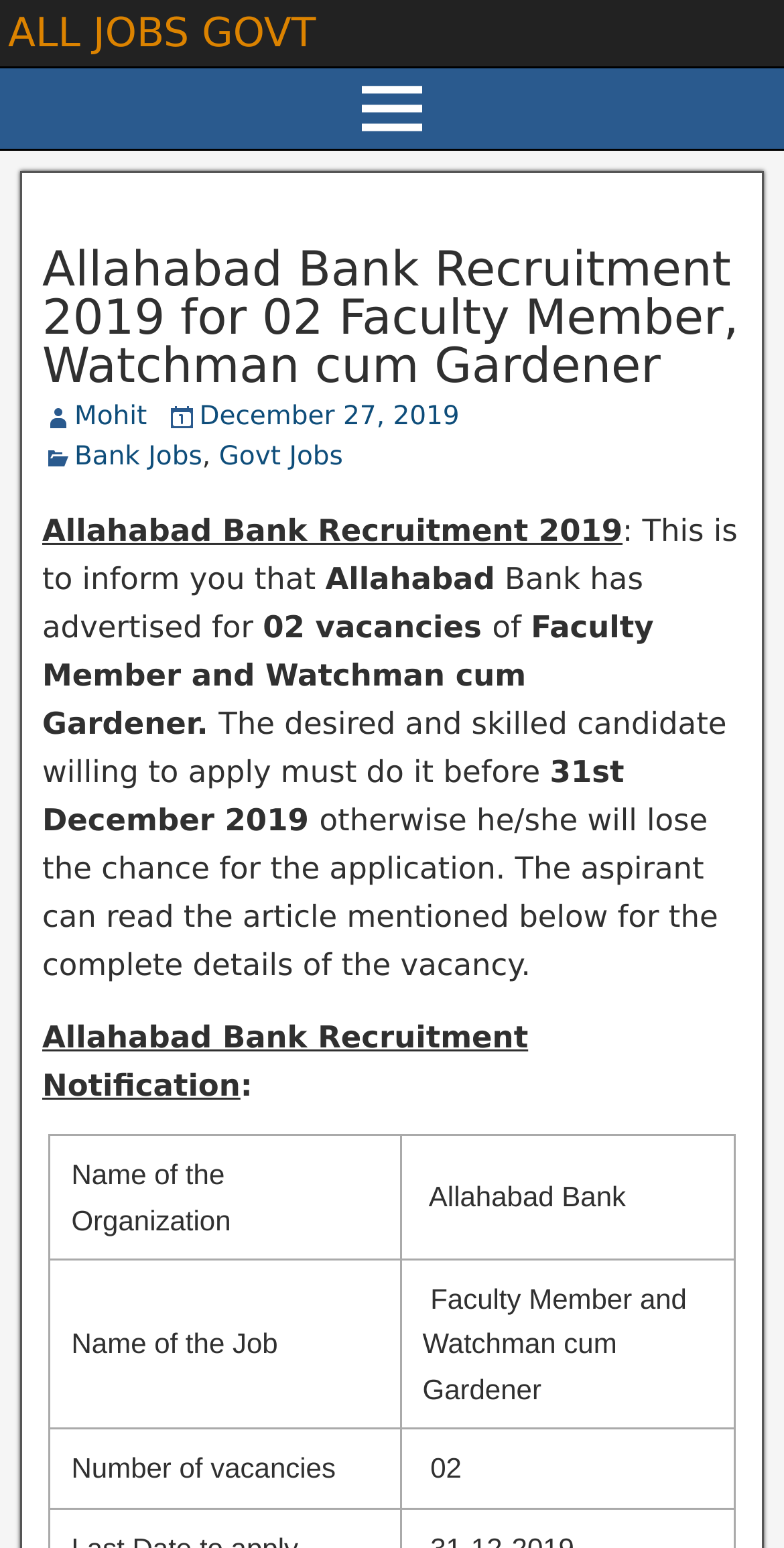What is the name of the organization?
Can you give a detailed and elaborate answer to the question?

The answer can be found in the table section of the webpage, where it is mentioned as 'Name of the Organization' with the value 'Allahabad Bank'.